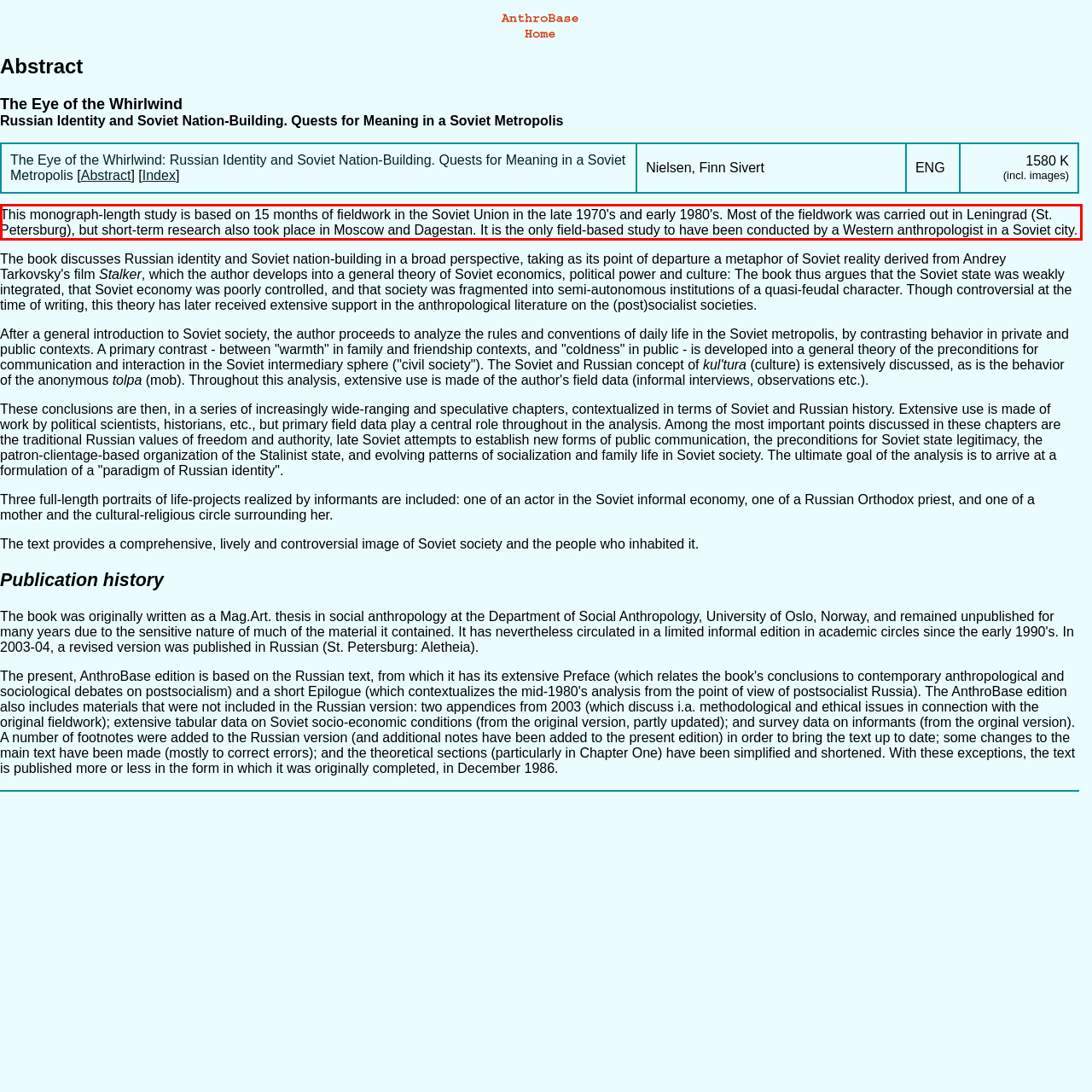Within the screenshot of the webpage, there is a red rectangle. Please recognize and generate the text content inside this red bounding box.

This monograph-length study is based on 15 months of fieldwork in the Soviet Union in the late 1970's and early 1980's. Most of the fieldwork was carried out in Leningrad (St. Petersburg), but short-term research also took place in Moscow and Dagestan. It is the only field-based study to have been conducted by a Western anthropologist in a Soviet city.